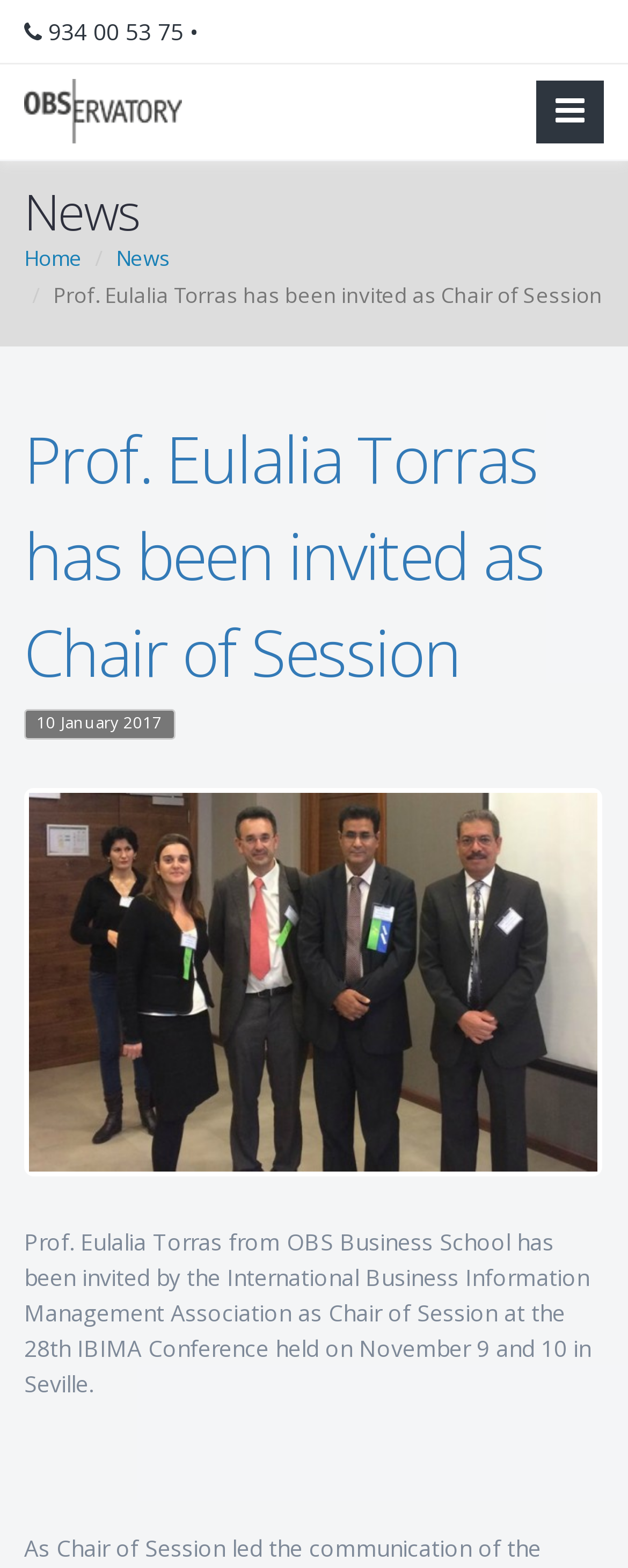Use a single word or phrase to answer the question: 
When was the news article published?

10 January 2017